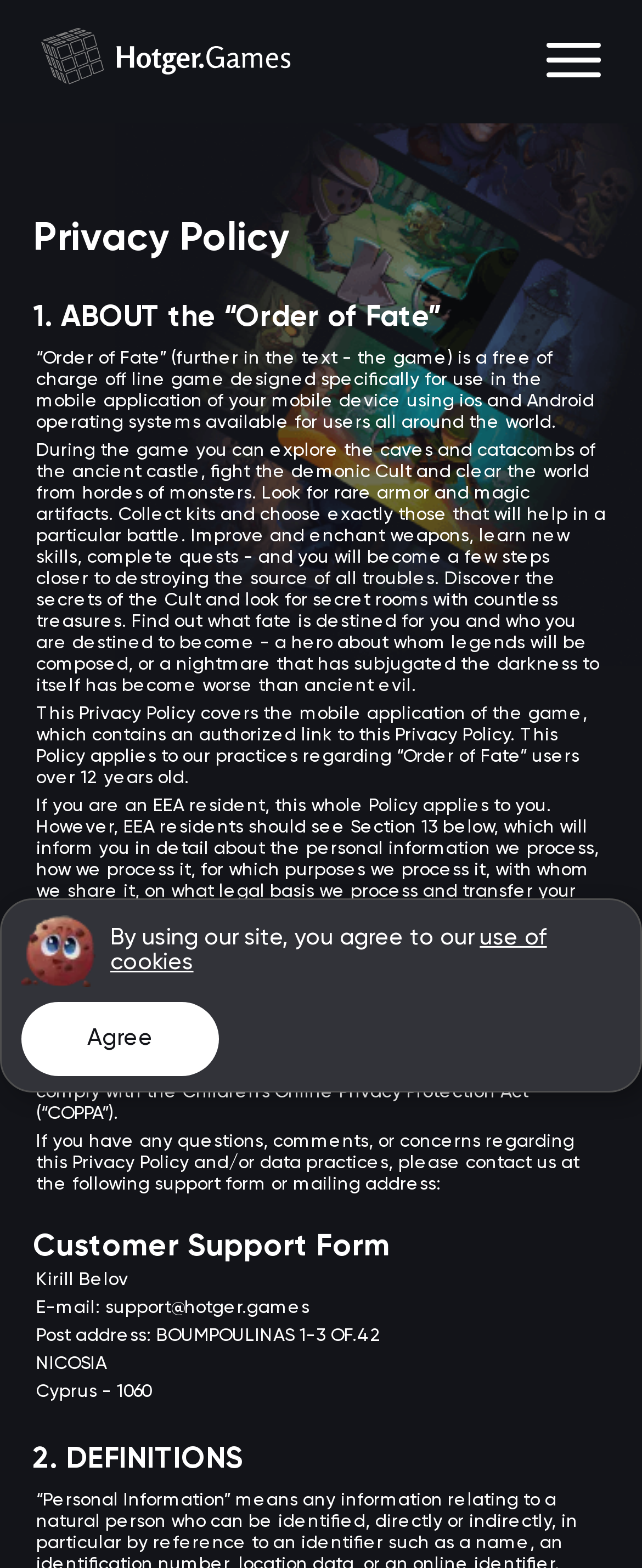What is the purpose of the cookie?
Please provide a comprehensive answer based on the details in the screenshot.

The purpose of the cookie is mentioned in the text as 'By using our site, you agree to our use of cookies' with a link to more information about the use of cookies.